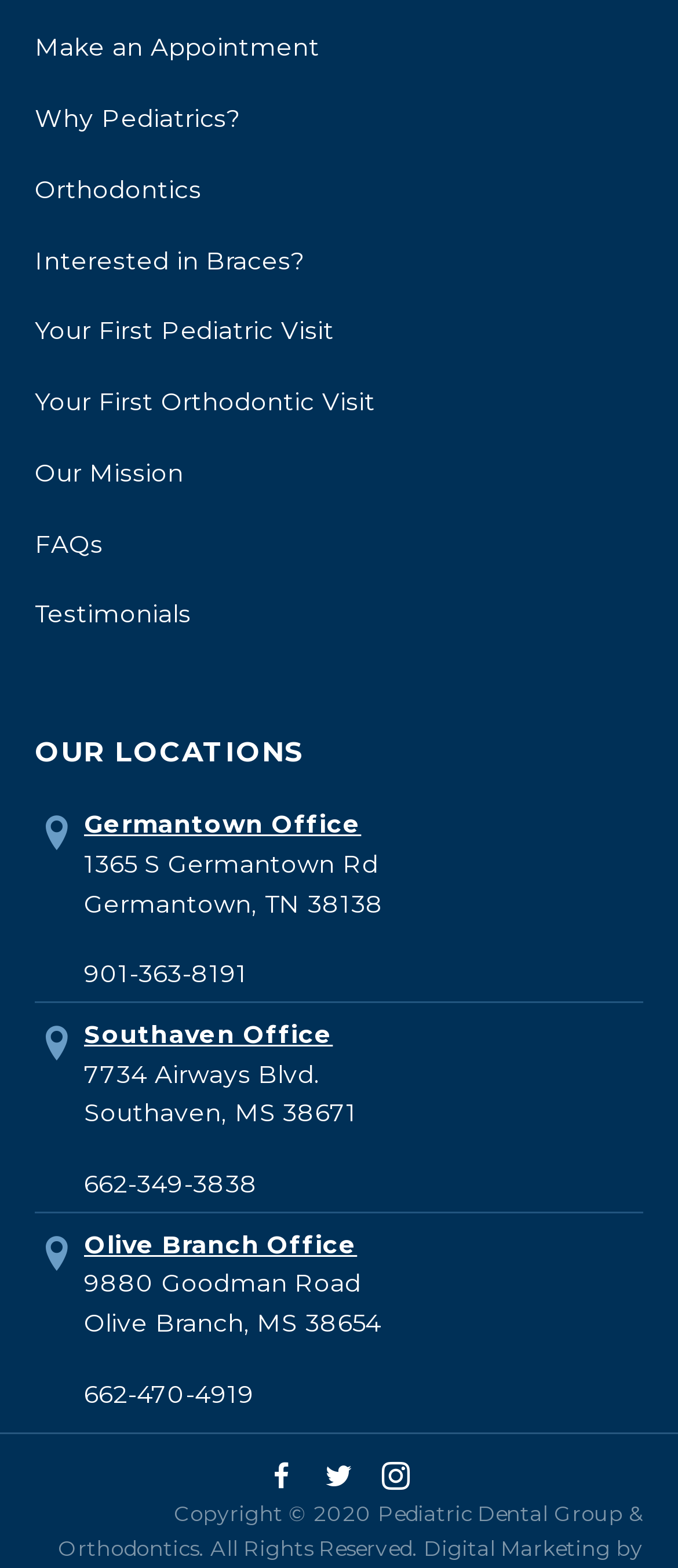What is the year of the copyright?
From the details in the image, provide a complete and detailed answer to the question.

I found the answer by looking at the static text at the bottom of the page and finding the year mentioned in the copyright statement.